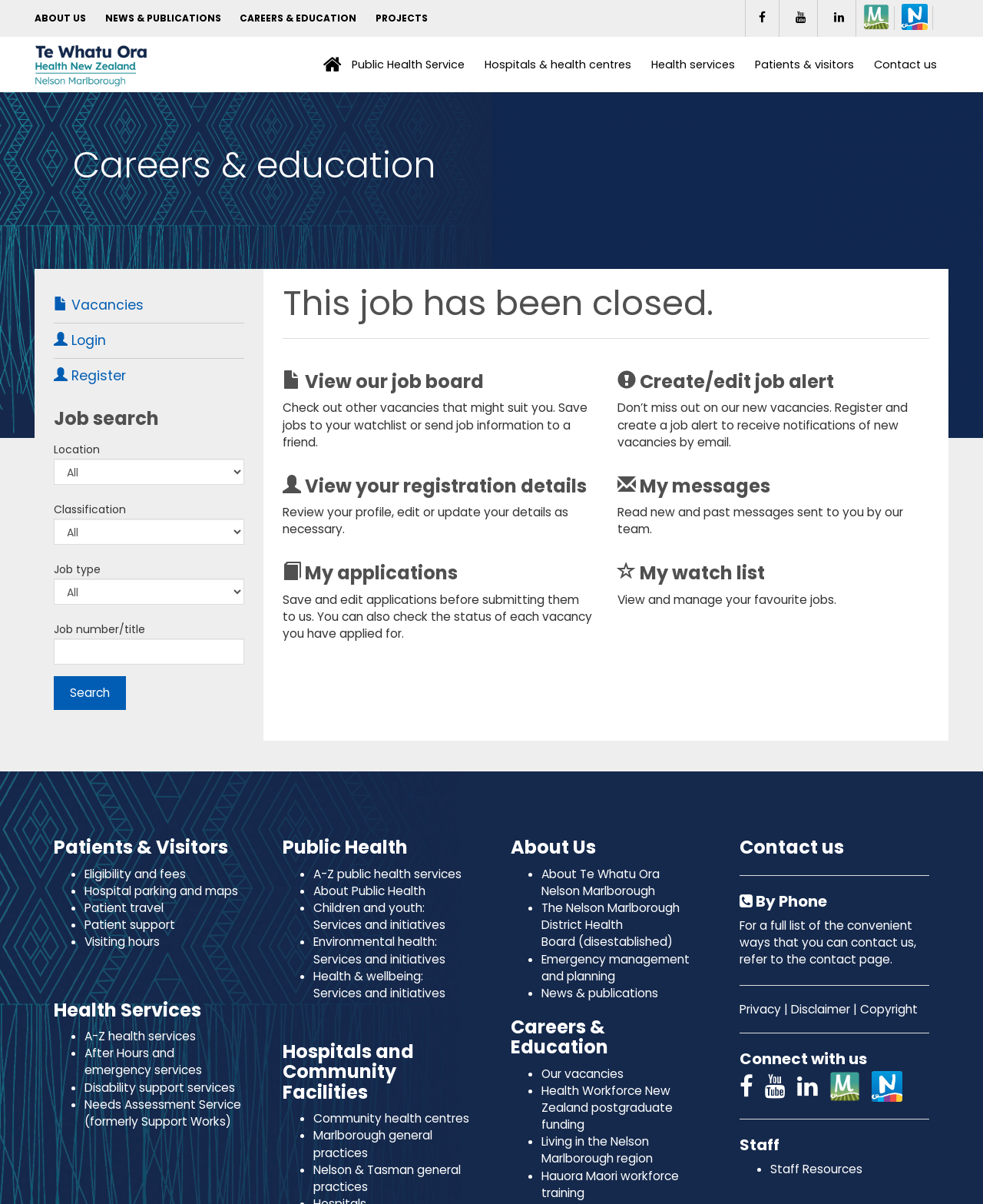Given the description "Projects", determine the bounding box of the corresponding UI element.

[0.382, 0.01, 0.435, 0.02]